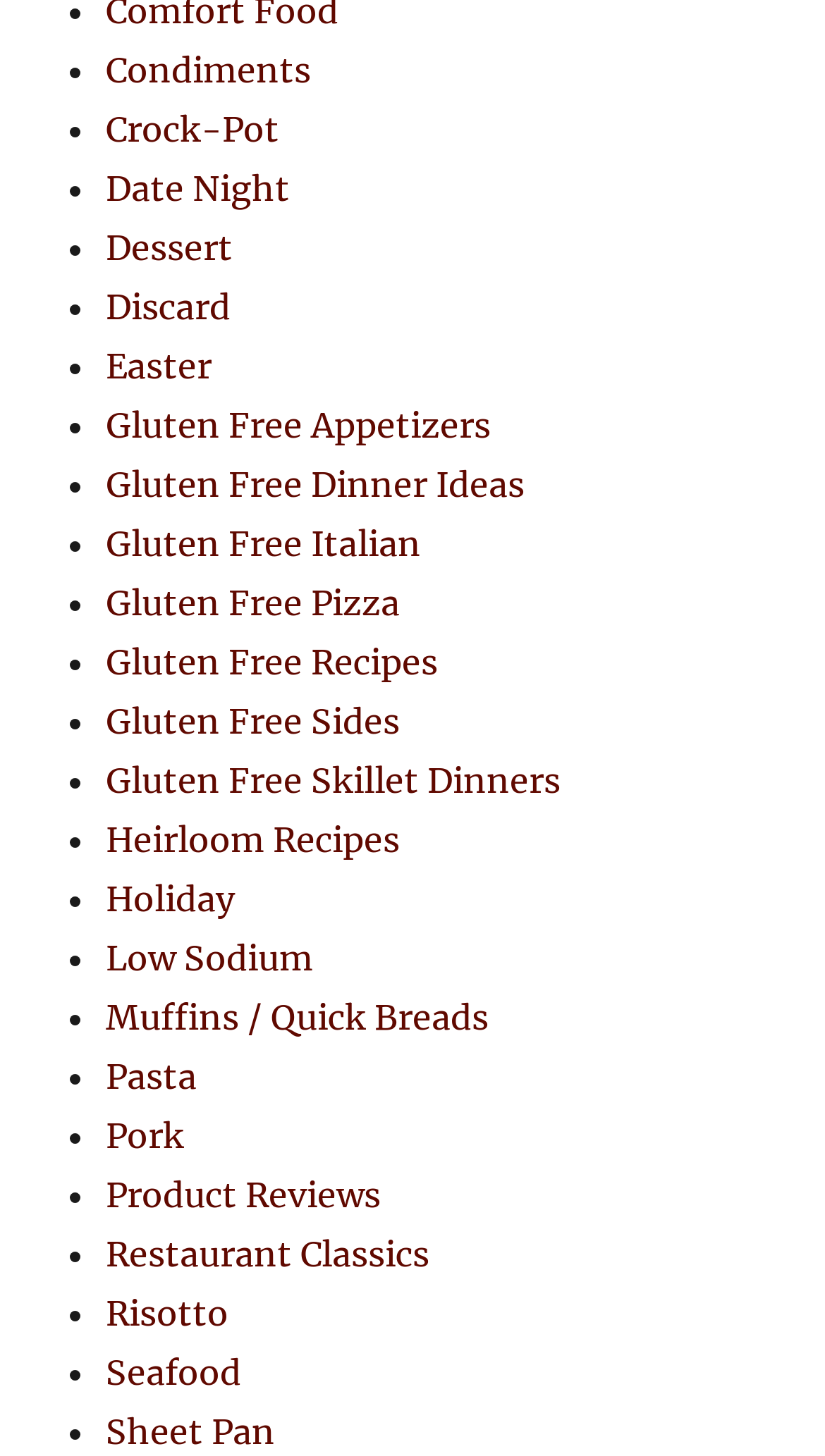What is the last category listed?
Provide a concise answer using a single word or phrase based on the image.

Sheet Pan